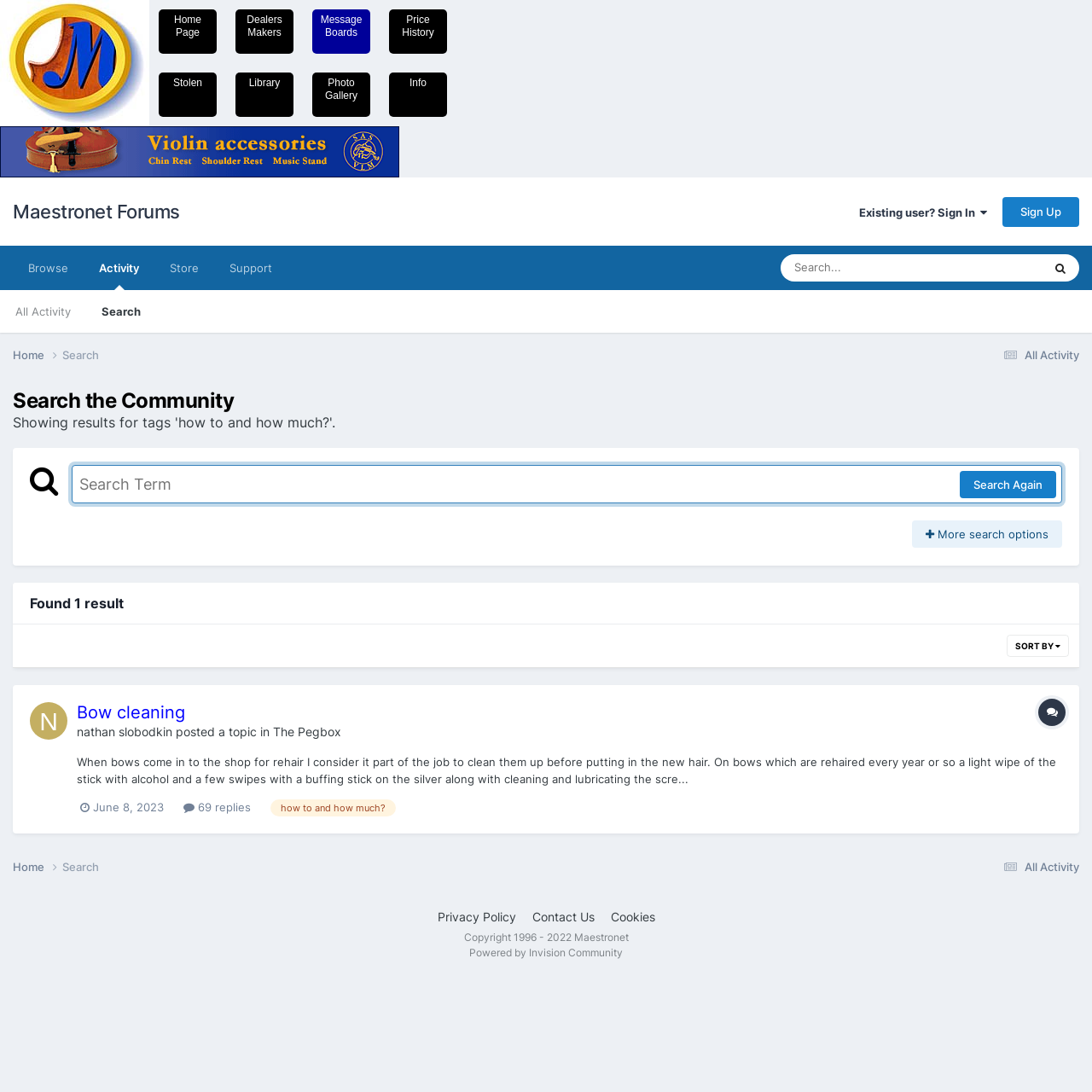Identify and generate the primary title of the webpage.

Search the Community